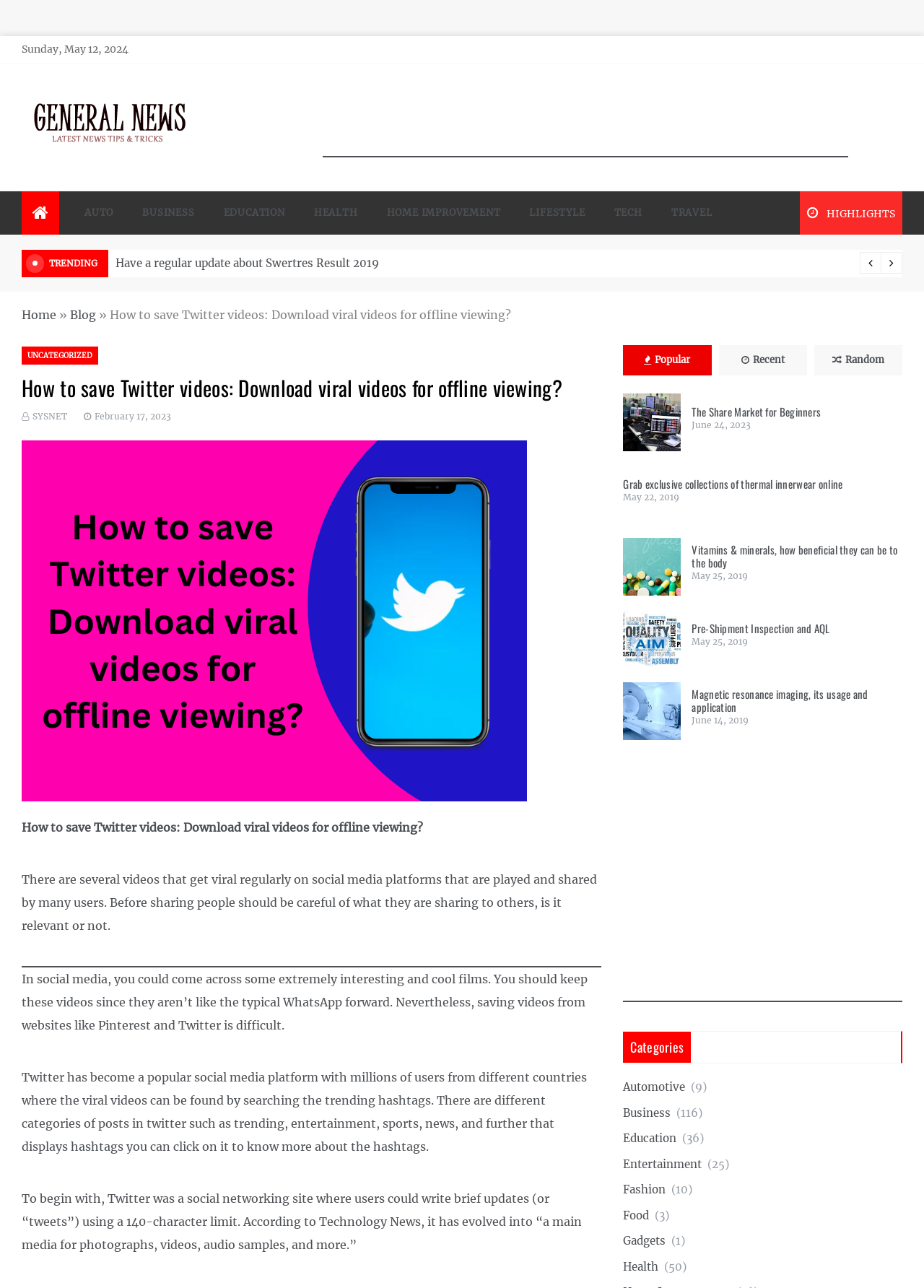What is the name of the author of the first article?
Answer the question with as much detail as you can, using the image as a reference.

I looked for the author's name in the first article, but it's not mentioned. The webpage doesn't provide information about the author of the article.